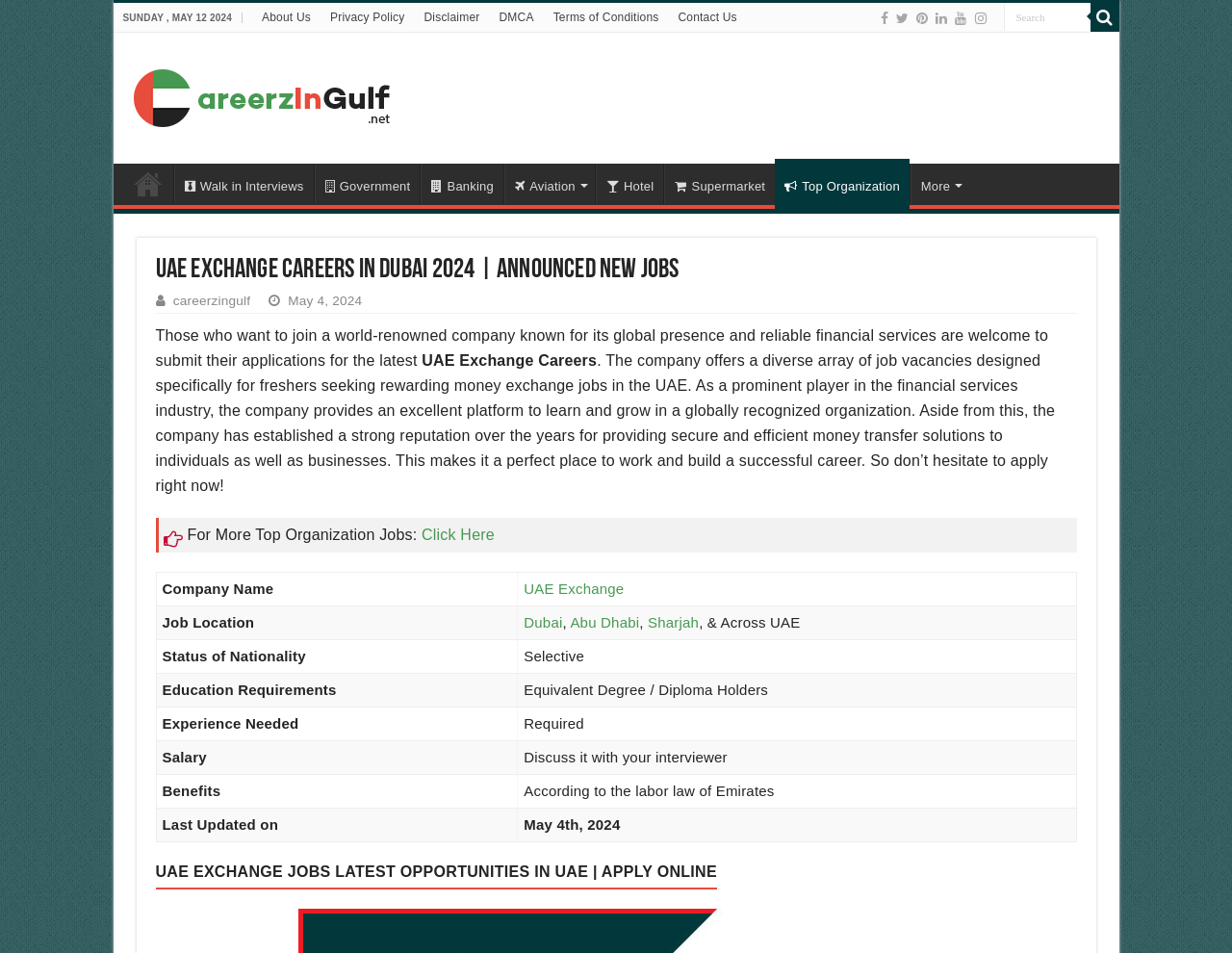Provide a brief response to the question below using one word or phrase:
What is the education requirement for the job vacancy?

Equivalent Degree / Diploma Holders